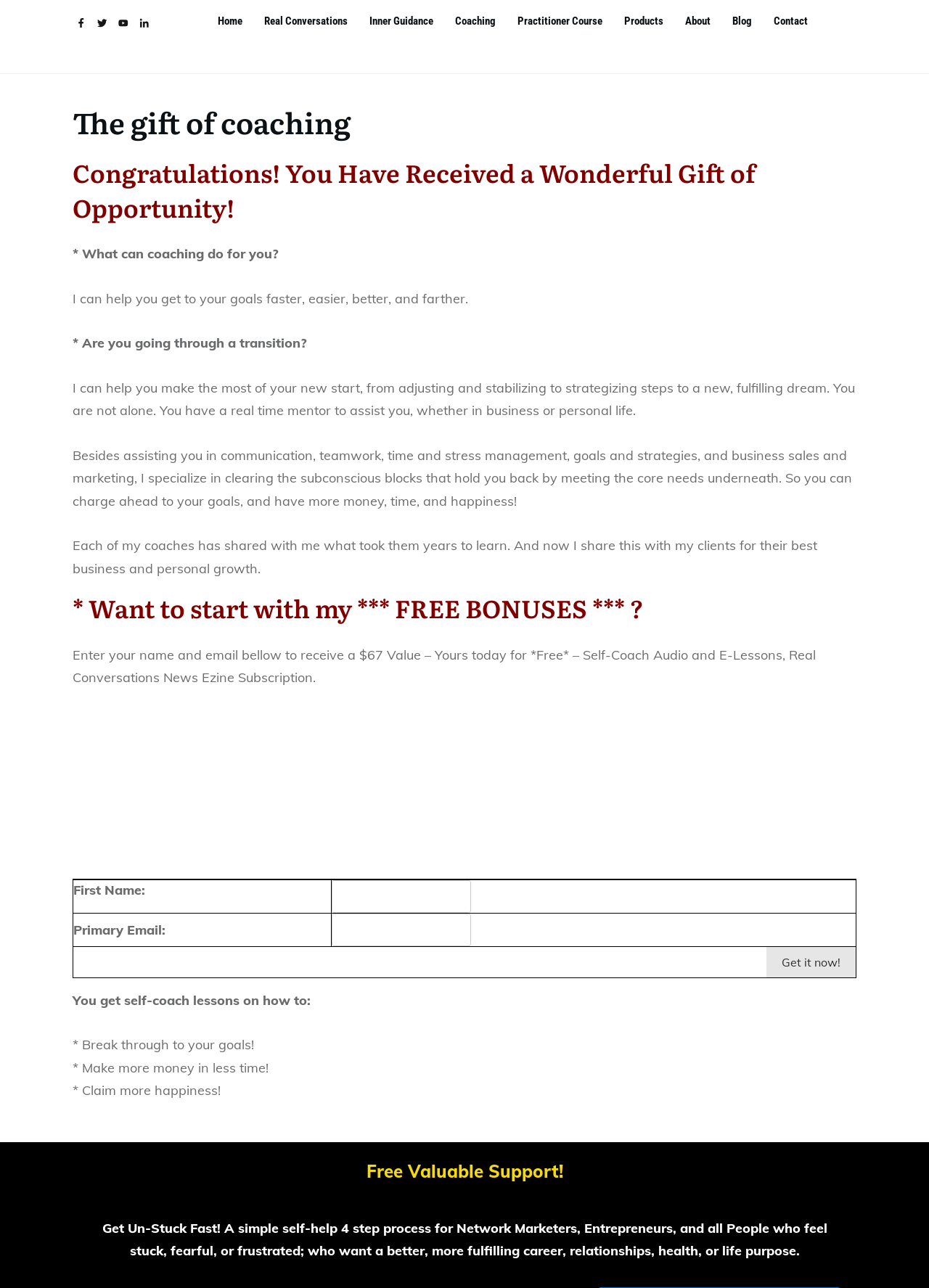What is the author's specialty?
Please provide a detailed and comprehensive answer to the question.

The author's specialty can be inferred from the text 'Besides assisting you in communication, teamwork, time and stress management, goals and strategies, and business sales and marketing, I specialize in clearing the subconscious blocks that hold you back by meeting the core needs underneath.' which suggests that the author specializes in clearing subconscious blocks.